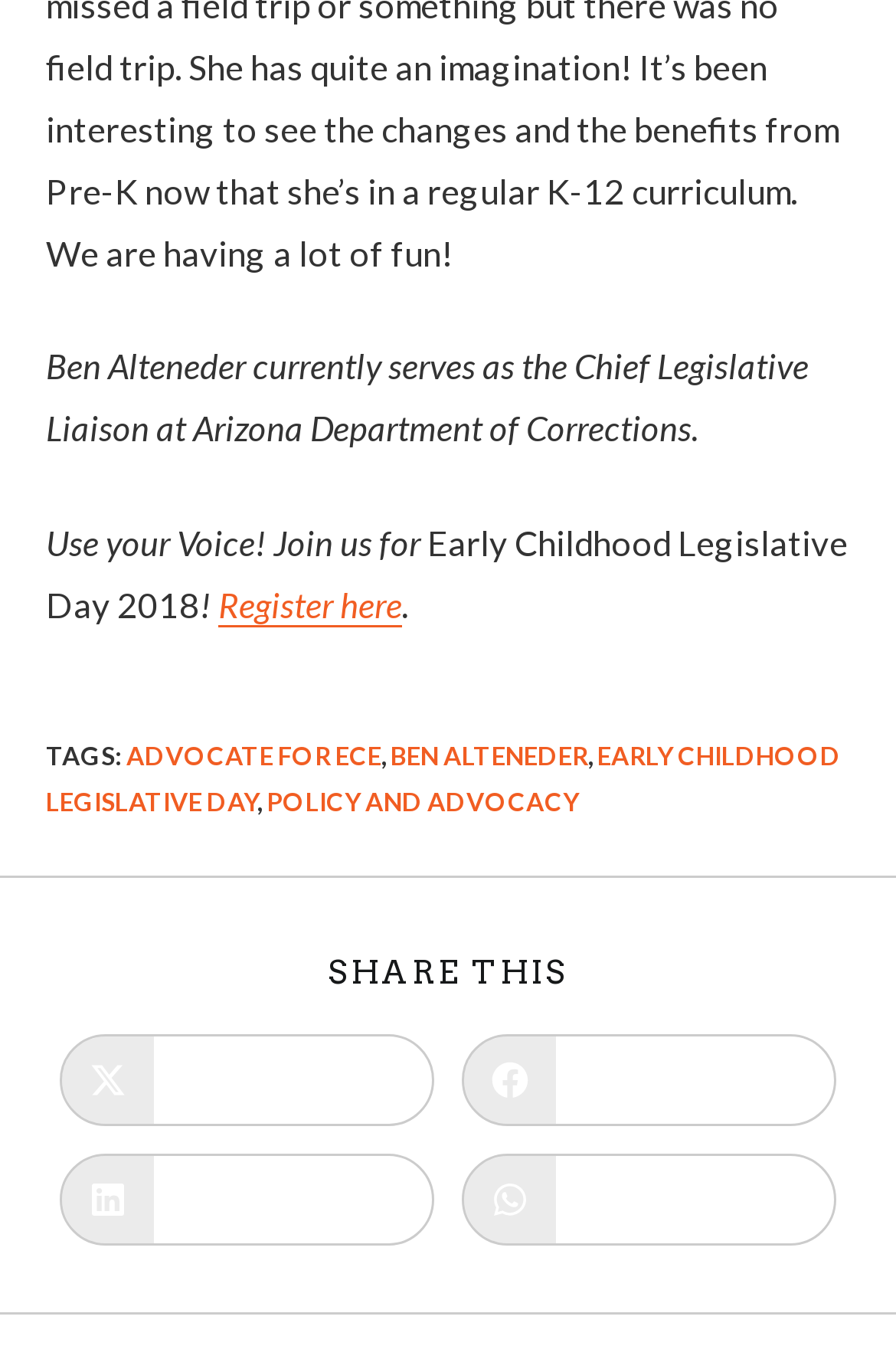Please examine the image and provide a detailed answer to the question: Who is the Chief Legislative Liaison at Arizona Department of Corrections?

The answer can be found in the first sentence of the webpage, which states 'Ben Alteneder currently serves as the Chief Legislative Liaison at Arizona Department of Corrections.'